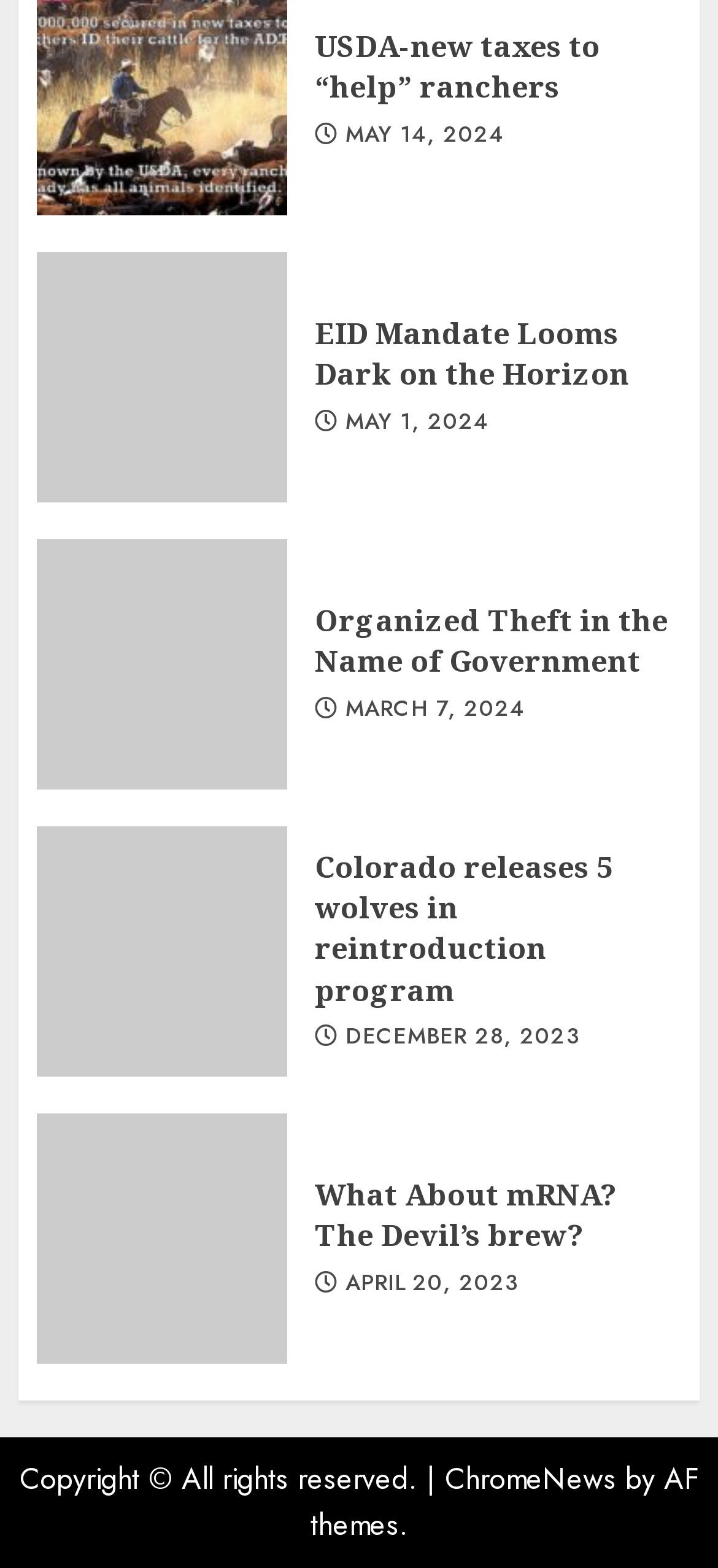Could you highlight the region that needs to be clicked to execute the instruction: "View article about EID Mandate Looms Dark on the Horizon"?

[0.438, 0.2, 0.877, 0.253]